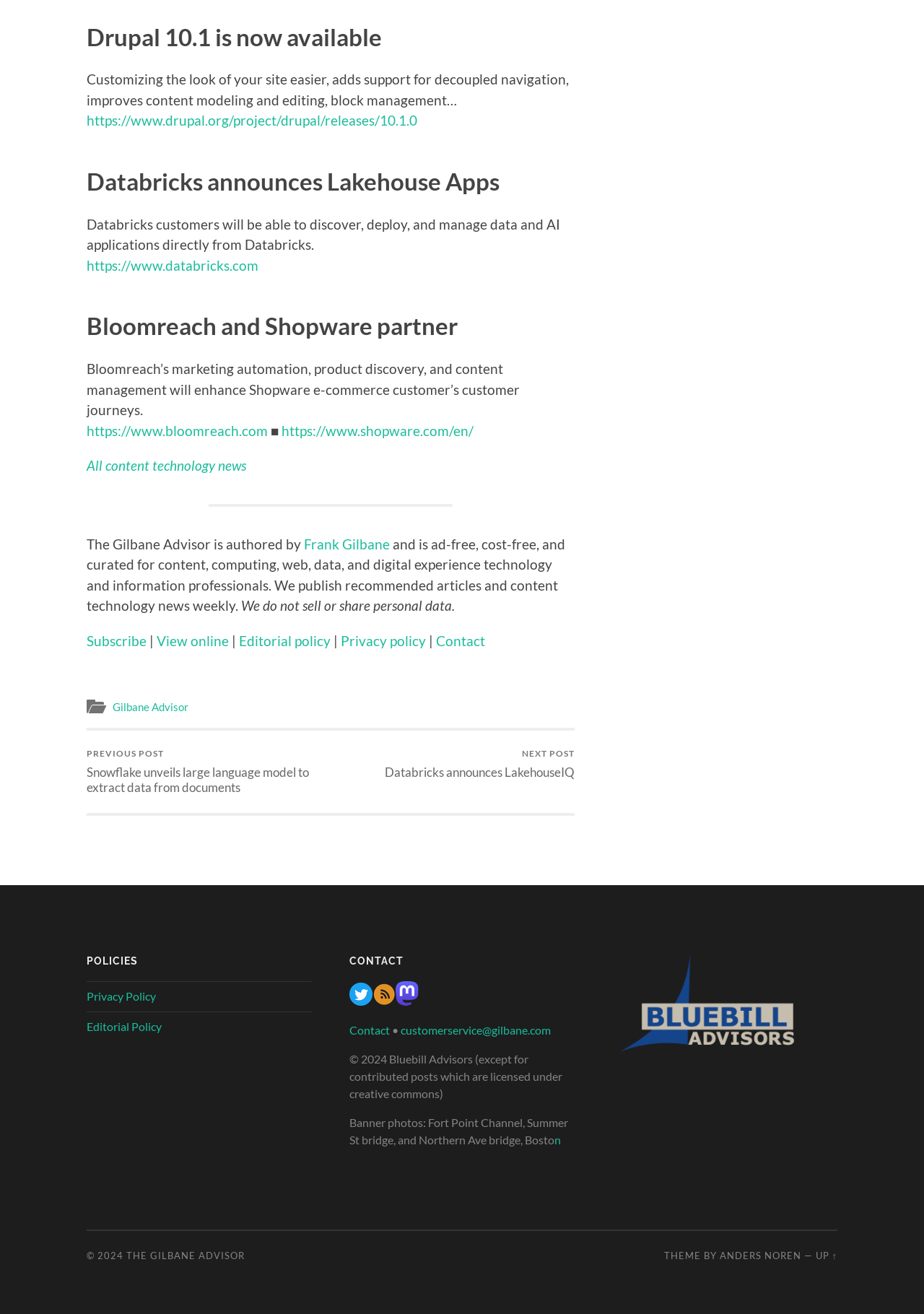Provide the bounding box coordinates of the section that needs to be clicked to accomplish the following instruction: "Subscribe to the newsletter."

[0.094, 0.481, 0.159, 0.494]